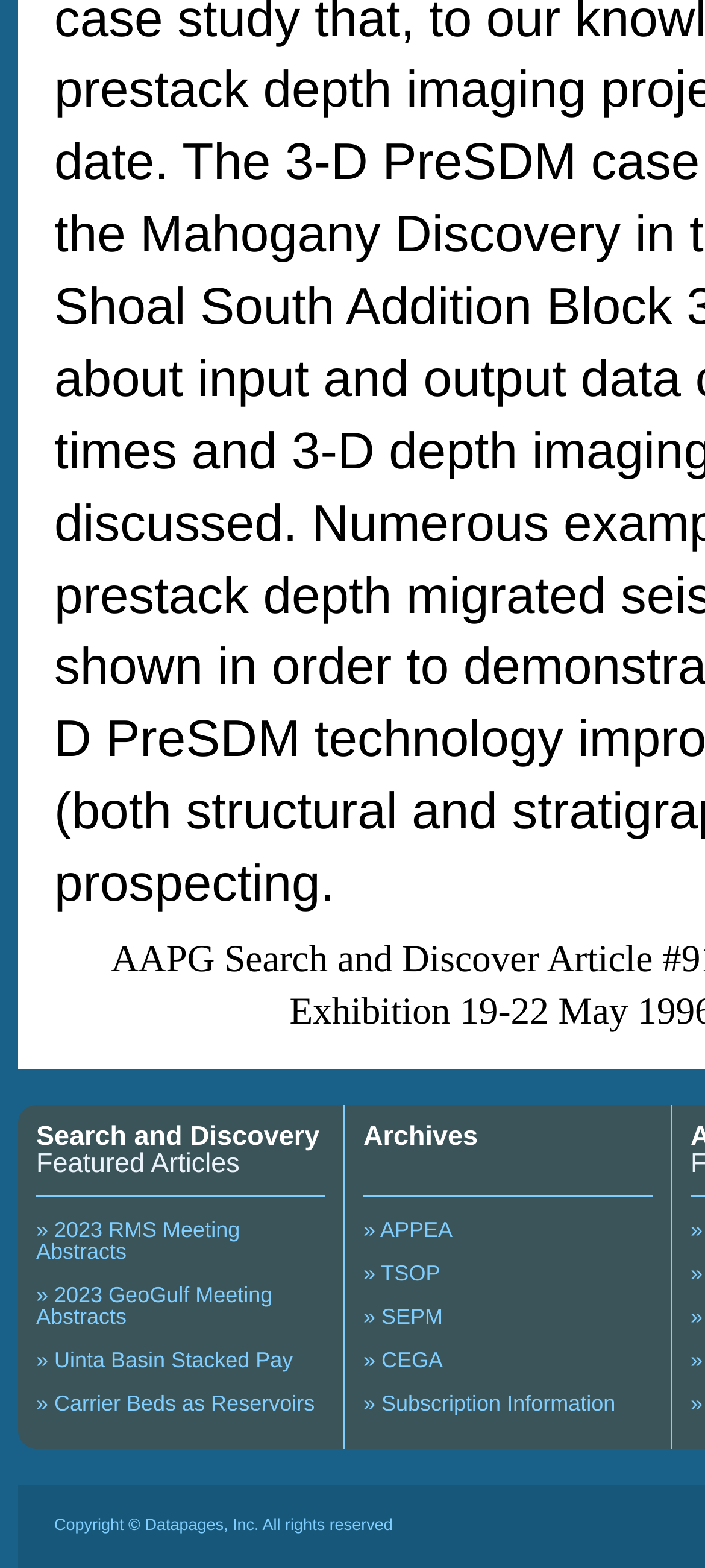Specify the bounding box coordinates for the region that must be clicked to perform the given instruction: "Explore Archives".

[0.515, 0.715, 0.678, 0.752]